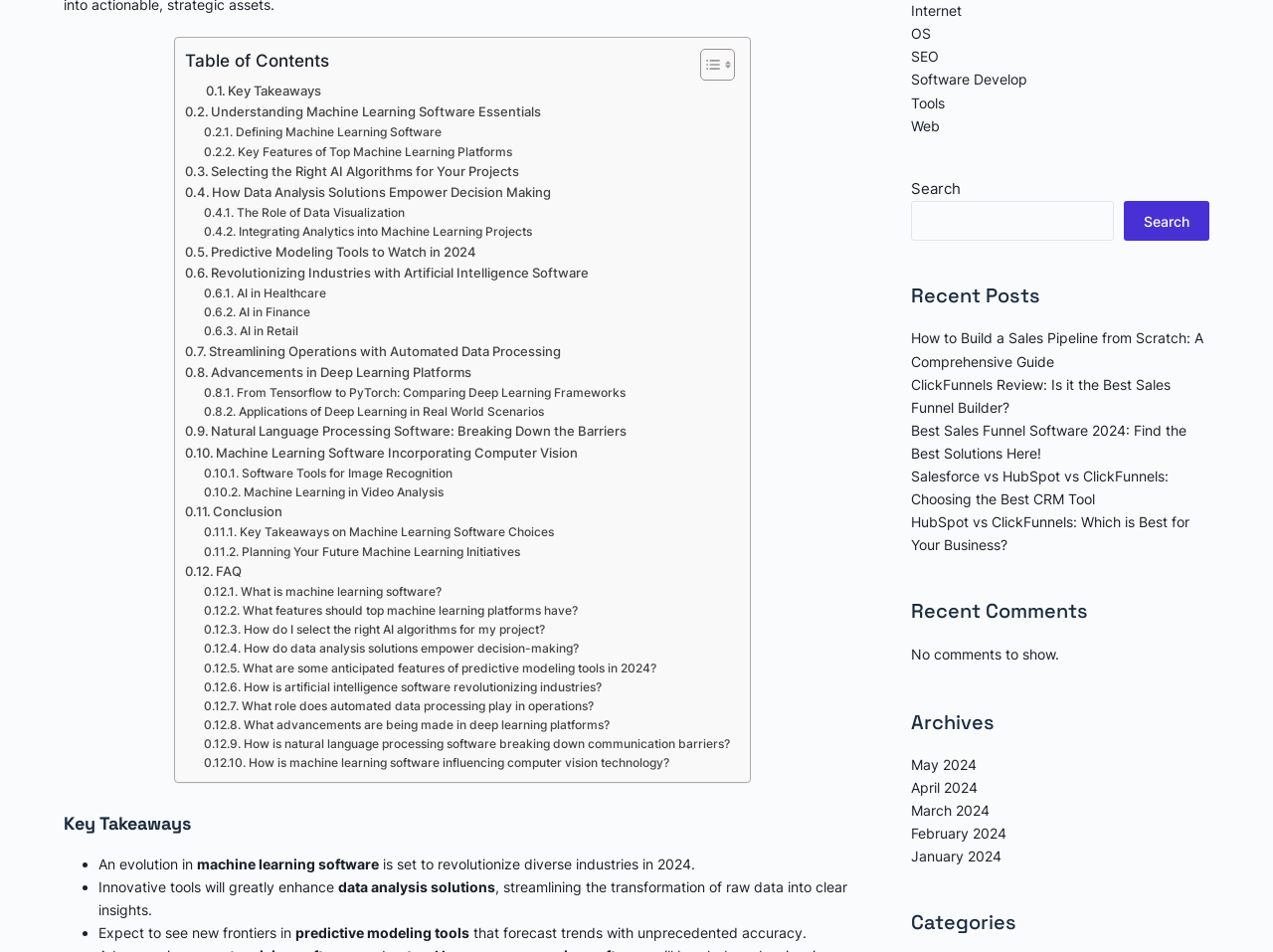How many recent posts are listed on the webpage?
Give a detailed and exhaustive answer to the question.

By counting the links under the 'Recent Posts' heading, I found 5 recent posts, each with a title and a link to the corresponding article.